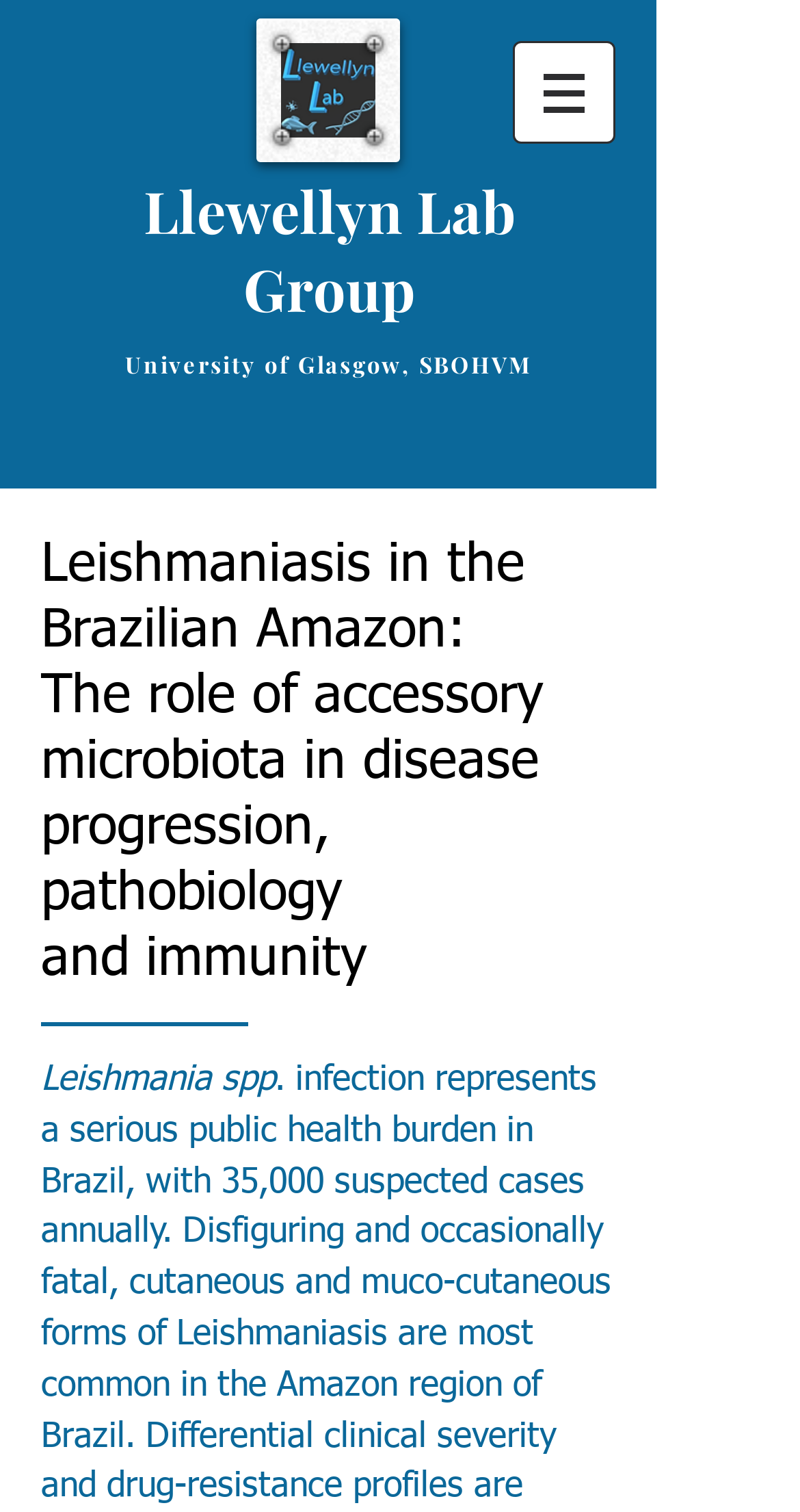Identify and provide the main heading of the webpage.

Llewellyn Lab Group